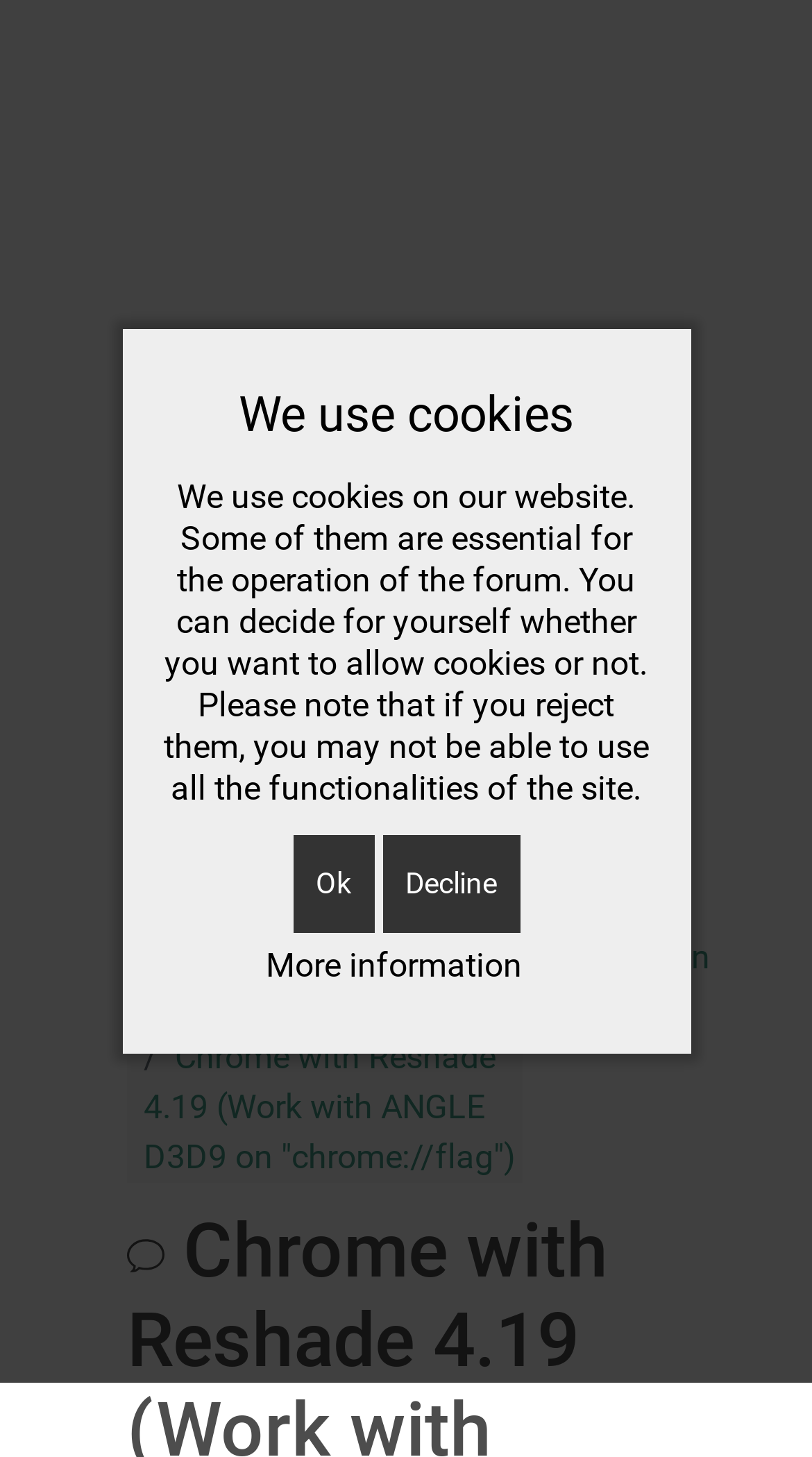Pinpoint the bounding box coordinates of the clickable element needed to complete the instruction: "Click the Log in button". The coordinates should be provided as four float numbers between 0 and 1: [left, top, right, bottom].

[0.705, 0.643, 0.874, 0.67]